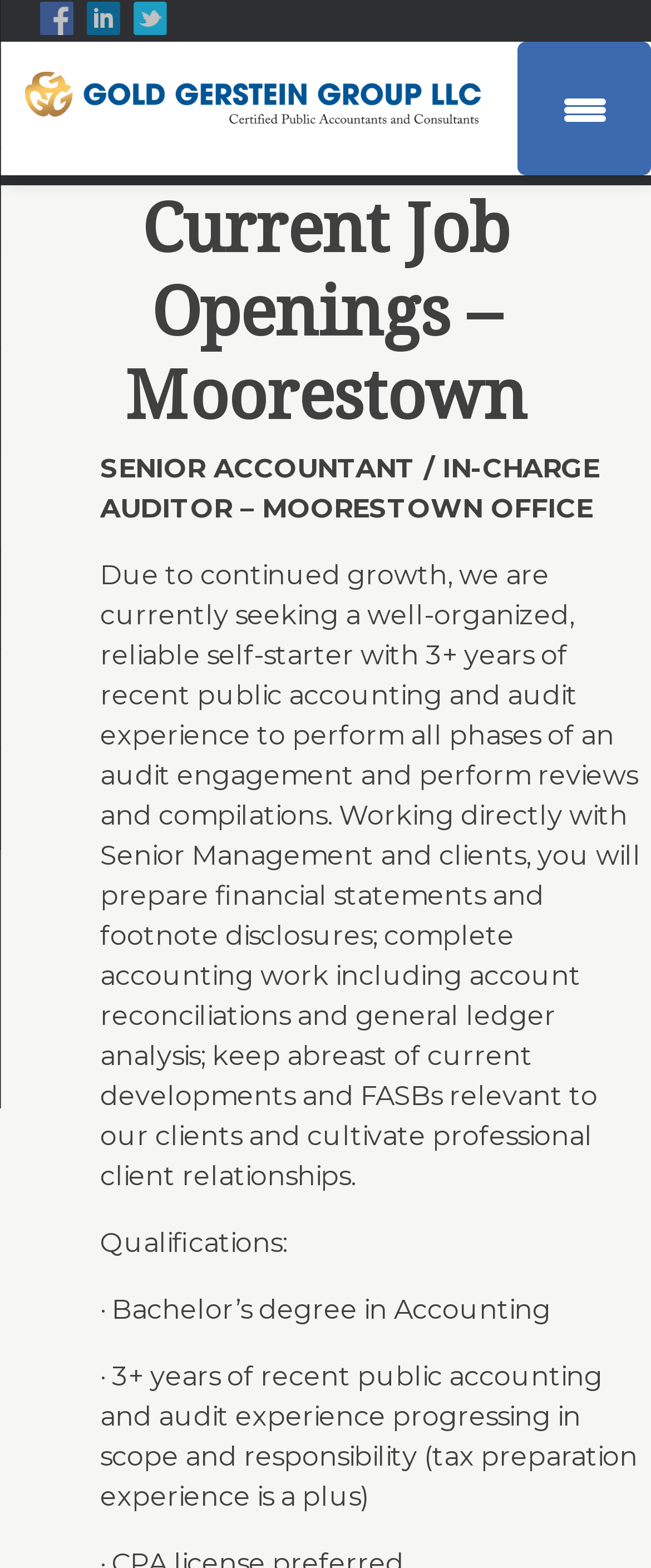How many years of experience are required for the job?
Please give a detailed answer to the question using the information shown in the image.

The webpage specifies that the job requires 3+ years of recent public accounting and audit experience, as indicated by the StaticText element with the text '· 3+ years of recent public accounting and audit experience progressing in scope and responsibility...'.